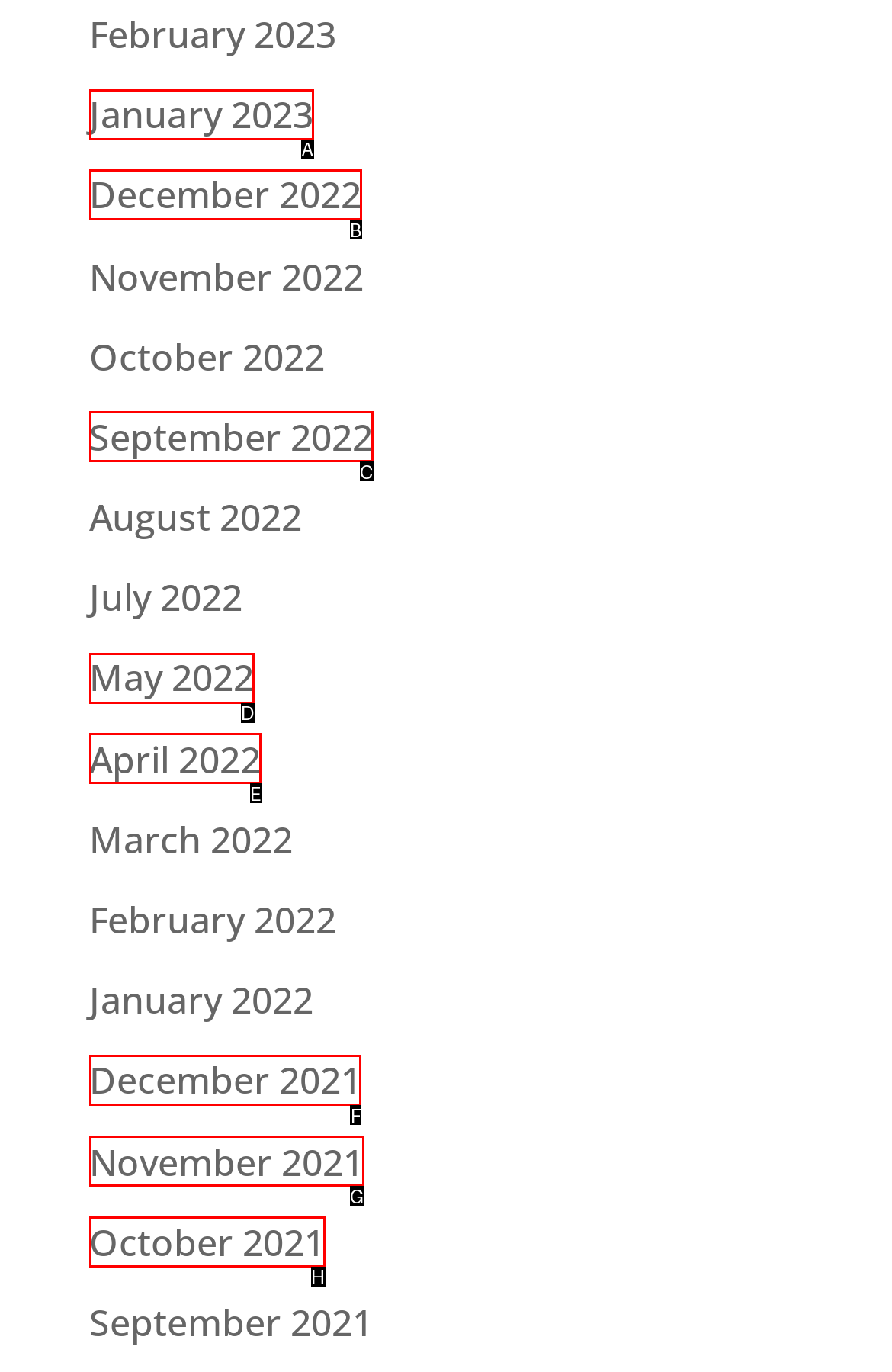Point out the specific HTML element to click to complete this task: browse December 2021 Reply with the letter of the chosen option.

F